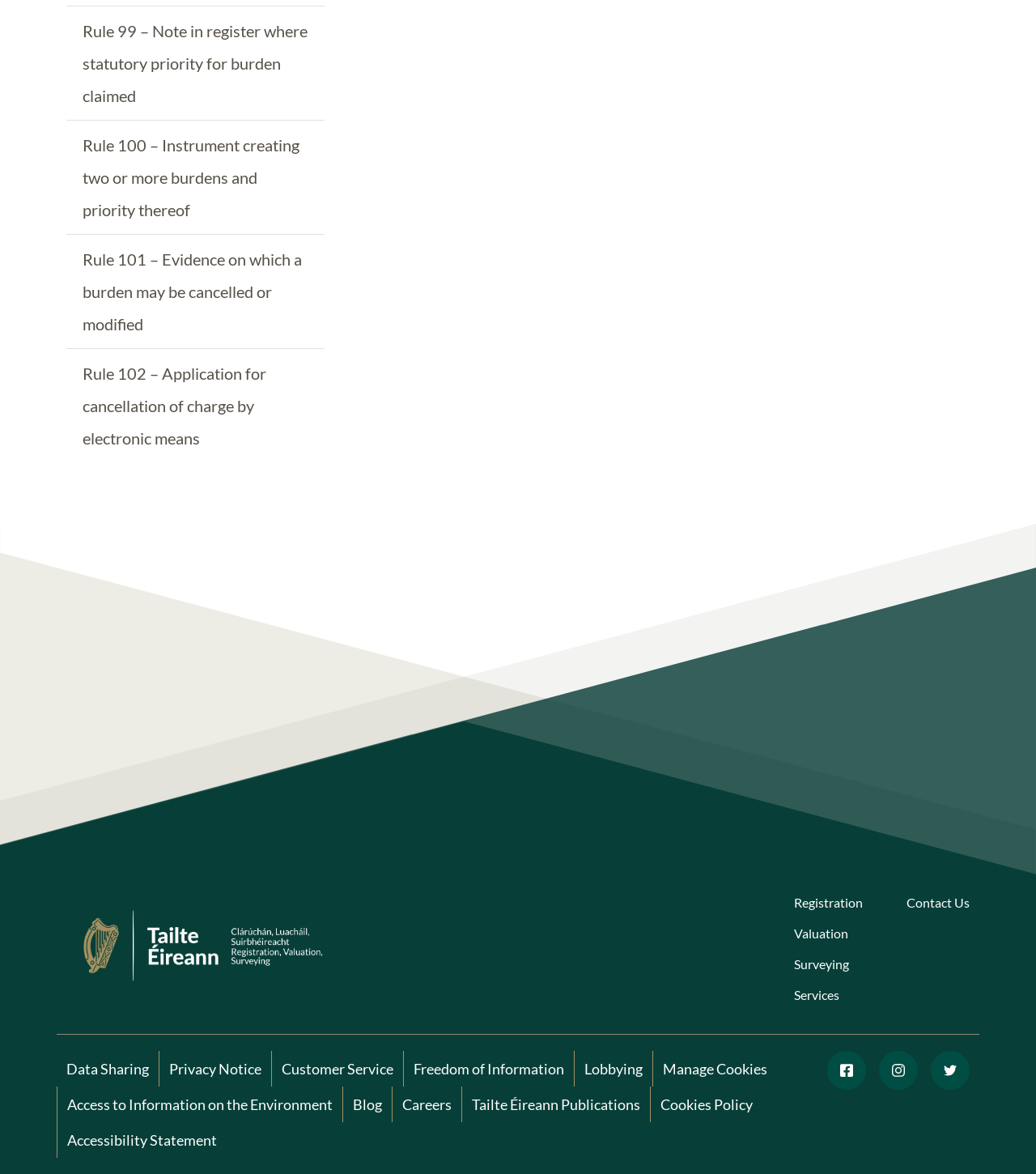Find the bounding box of the web element that fits this description: "facebook icon".

[0.798, 0.895, 0.836, 0.928]